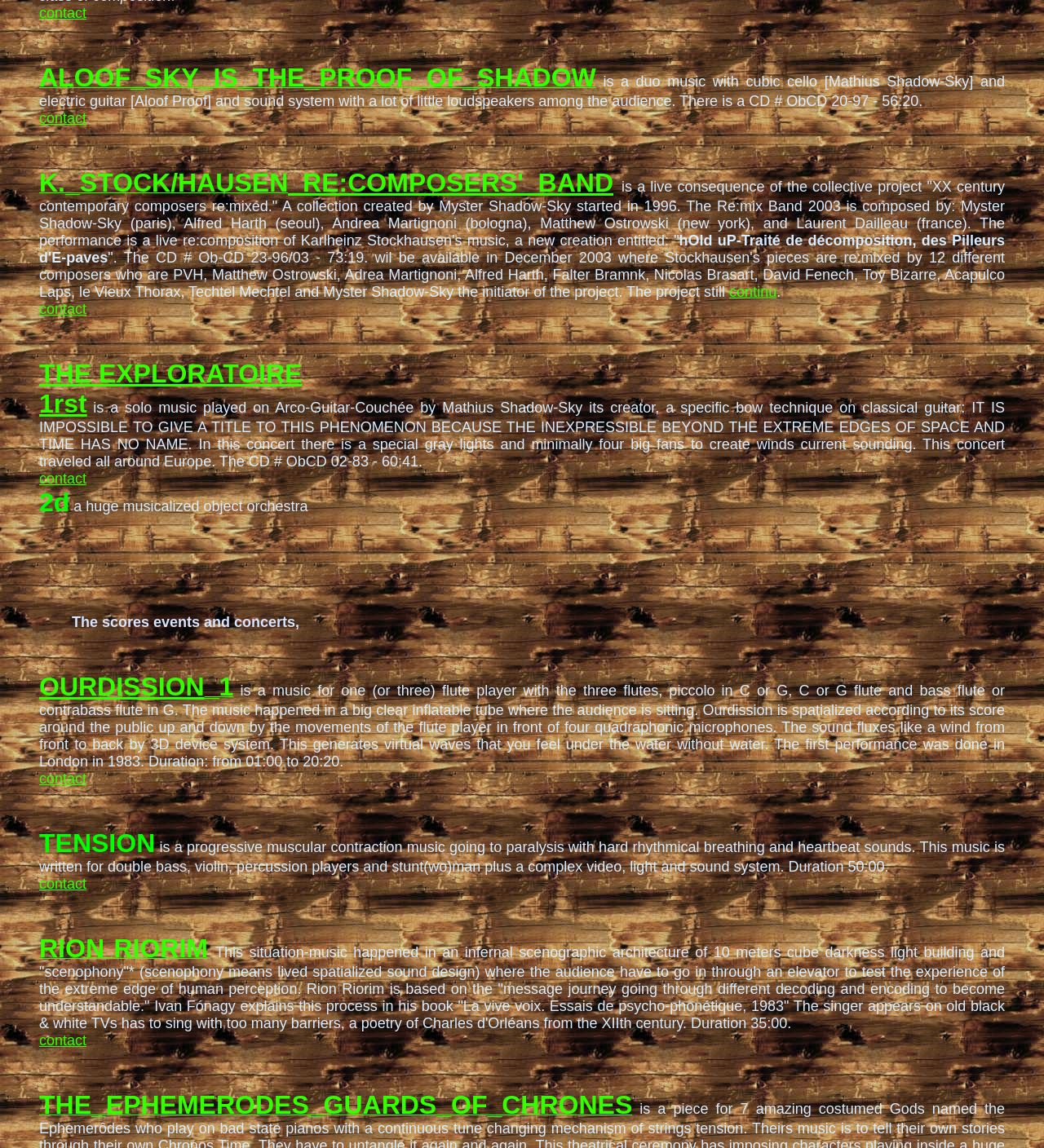Please find the bounding box coordinates of the element that you should click to achieve the following instruction: "Read the story". The coordinates should be presented as four float numbers between 0 and 1: [left, top, right, bottom].

None